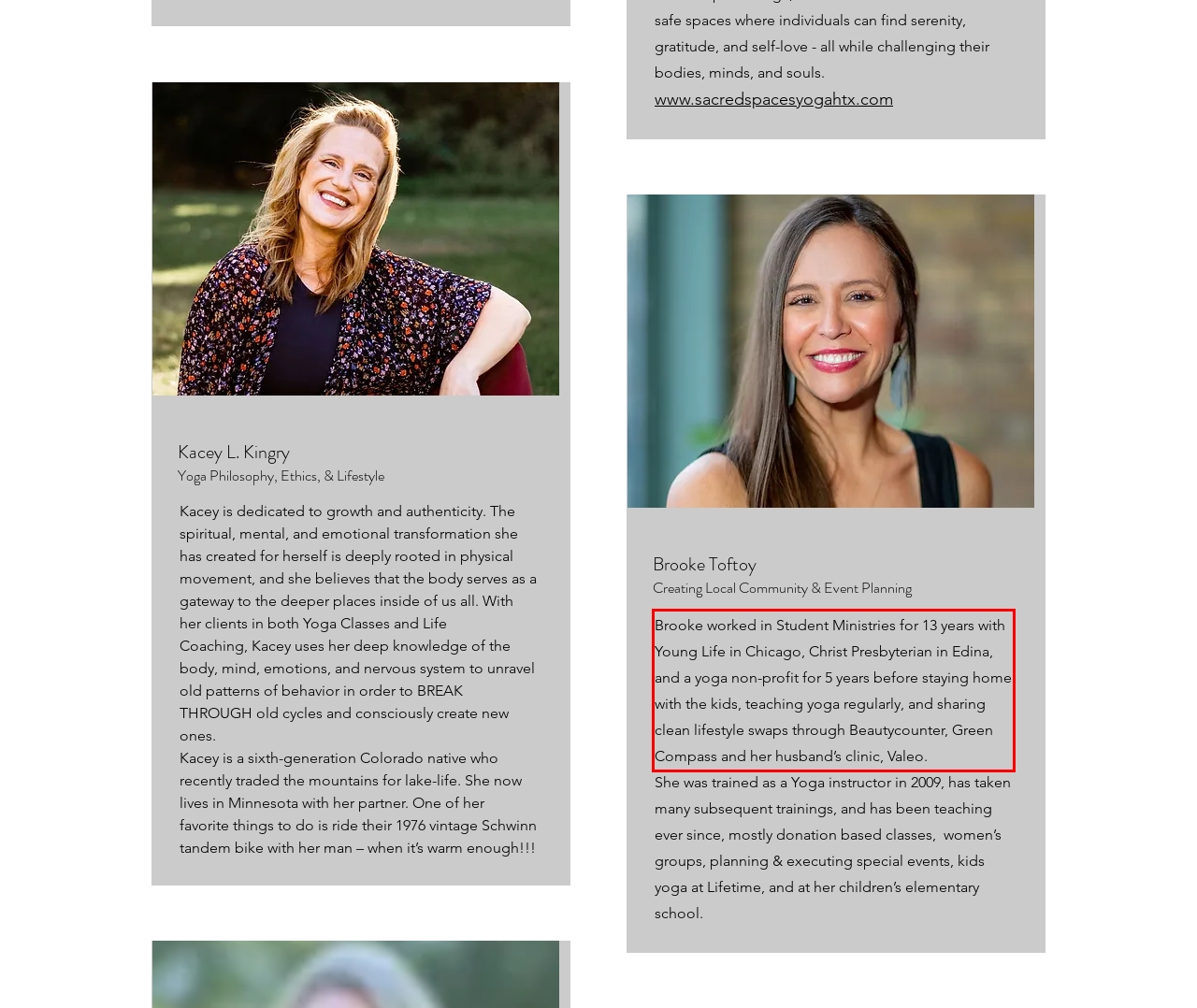Analyze the webpage screenshot and use OCR to recognize the text content in the red bounding box.

Brooke worked in Student Ministries for 13 years with Young Life in Chicago, Christ Presbyterian in Edina, and a yoga non-profit for 5 years before staying home with the kids, teaching yoga regularly, and sharing clean lifestyle swaps through Beautycounter, Green Compass and her husband’s clinic, Valeo.